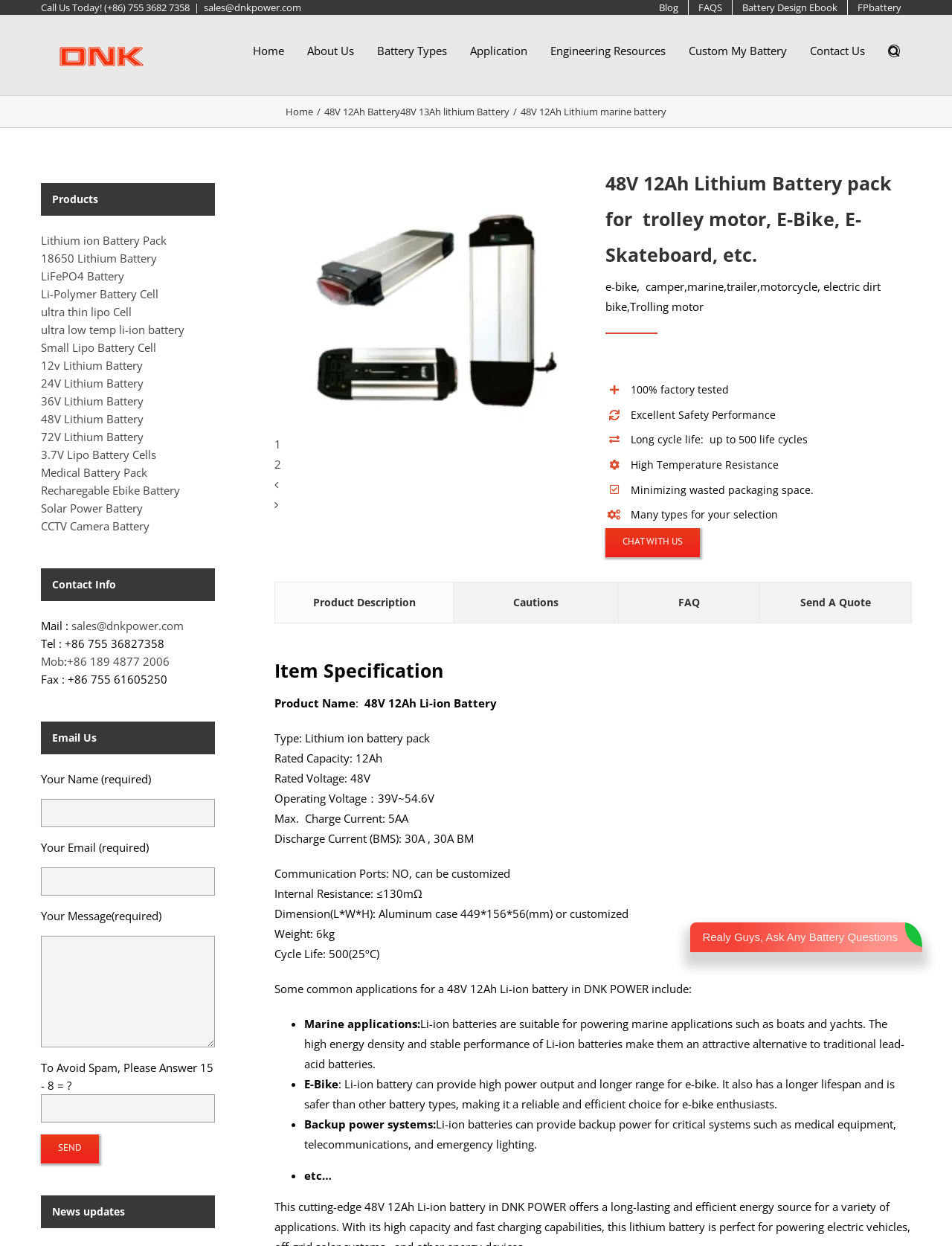What is the company name?
From the details in the image, provide a complete and detailed answer to the question.

I found the company name by looking at the logo in the top left corner of the page, which says 'Lithium ion Battery Manufacturer and Supplier in China-DNK Power'.